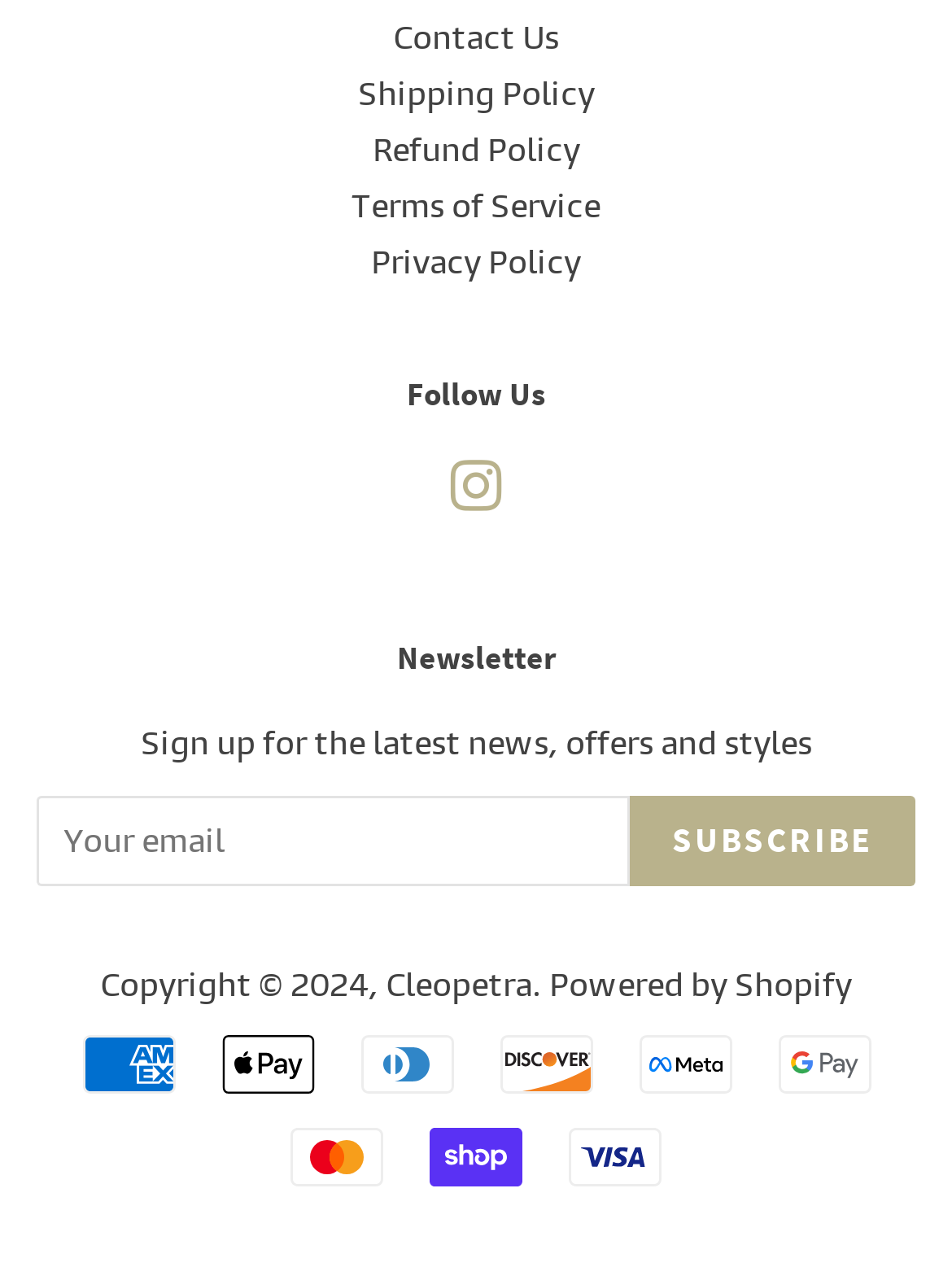Refer to the image and provide a thorough answer to this question:
What is the purpose of the 'SUBSCRIBE' button?

The 'SUBSCRIBE' button is located next to a textbox labeled 'Your email', which suggests that users can enter their email address to receive newsletters. The presence of a 'Newsletter' heading above this section further supports this conclusion.